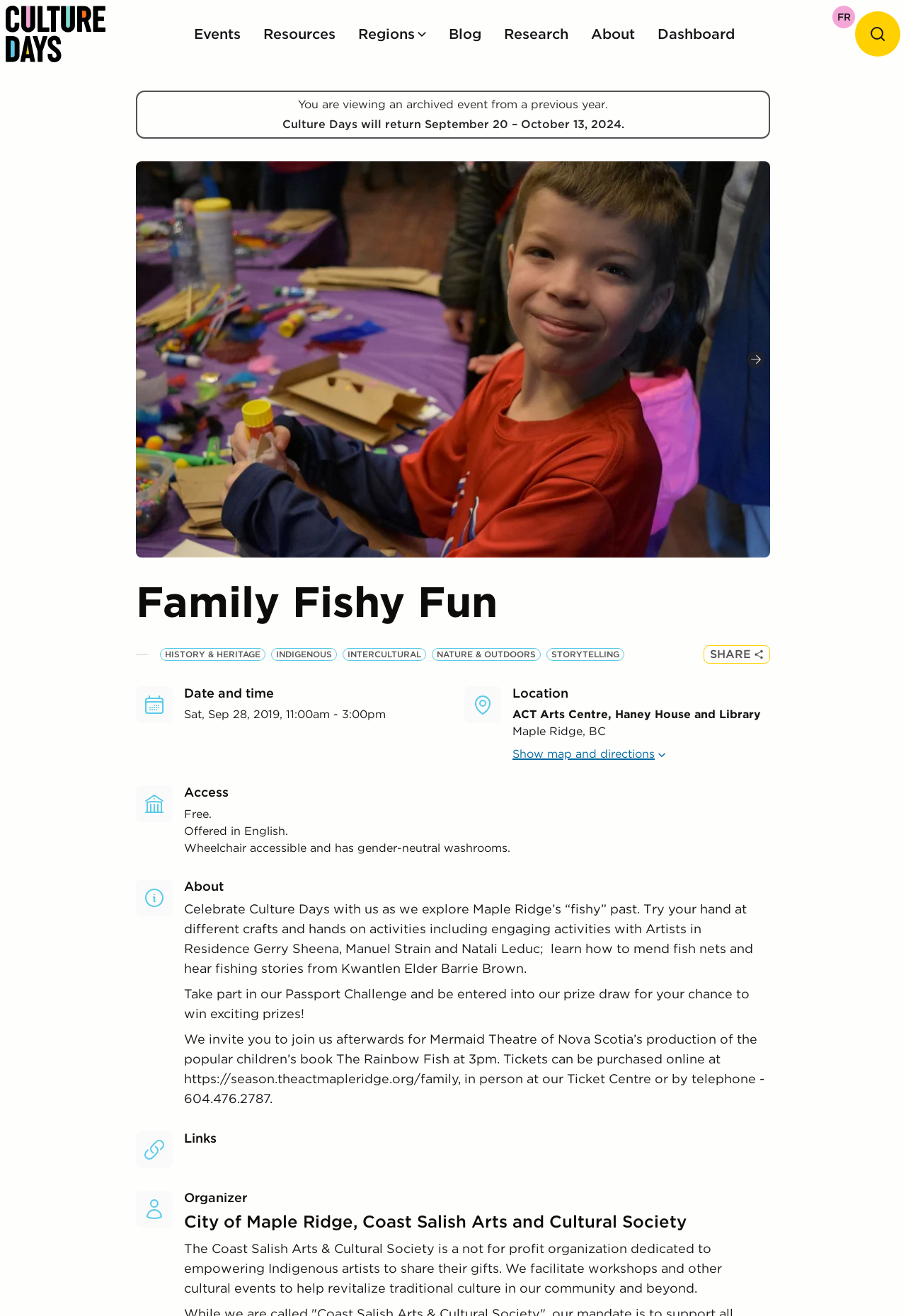Given the description of the UI element: "parent_node: Show next slide", predict the bounding box coordinates in the form of [left, top, right, bottom], with each value being a float between 0 and 1.

[0.15, 0.123, 0.85, 0.424]